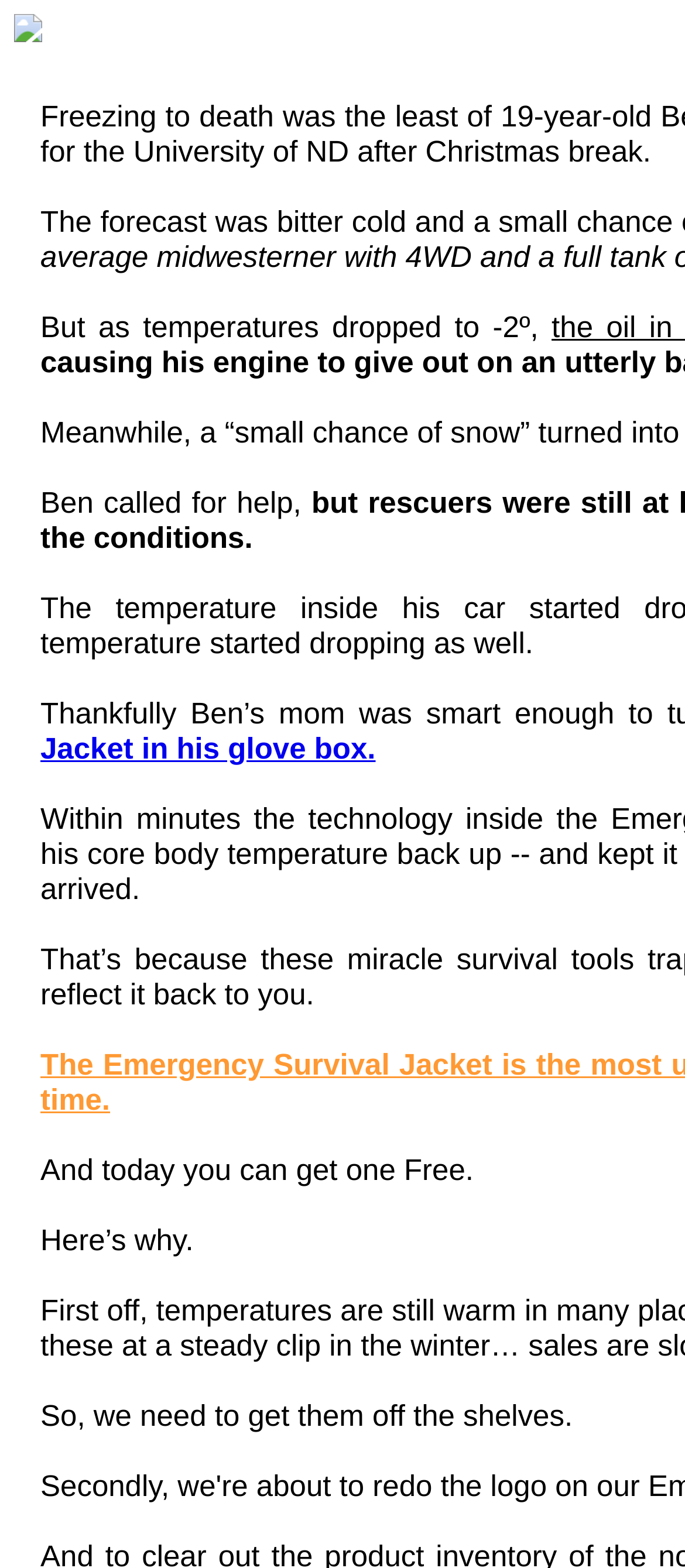What is the tone of the newsletter?
Using the image as a reference, answer with just one word or a short phrase.

Helpful